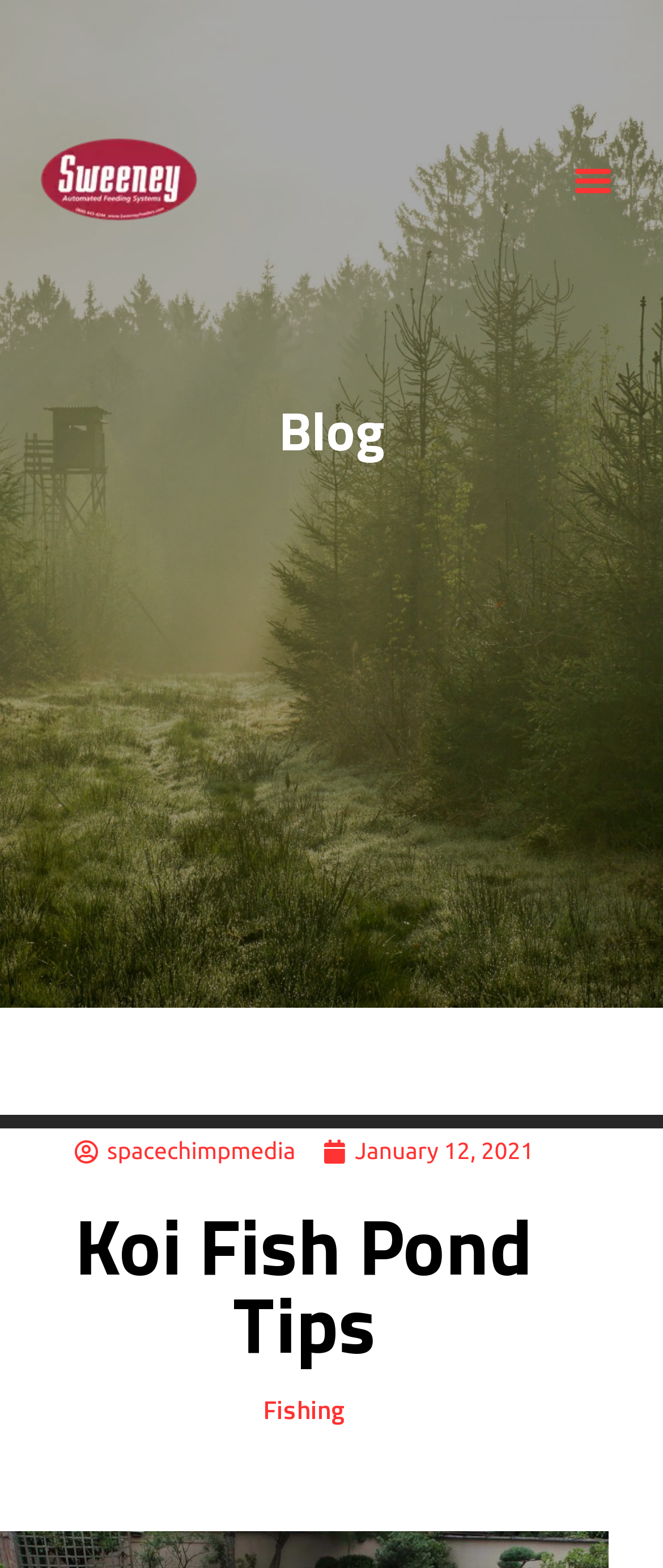Answer the following inquiry with a single word or phrase:
What is the date of the blog post?

January 12, 2021